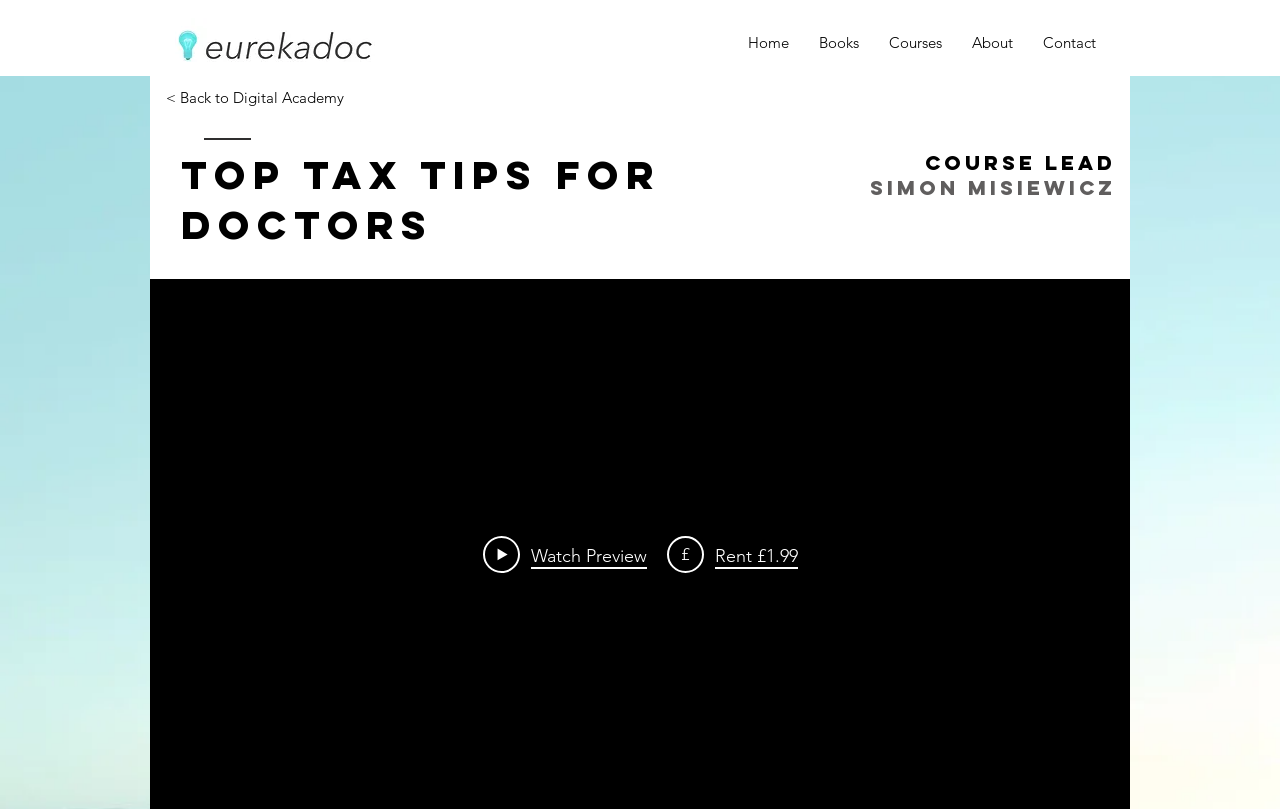For the element described, predict the bounding box coordinates as (top-left x, top-left y, bottom-right x, bottom-right y). All values should be between 0 and 1. Element description: < Back to Digital Academy

[0.13, 0.106, 0.266, 0.127]